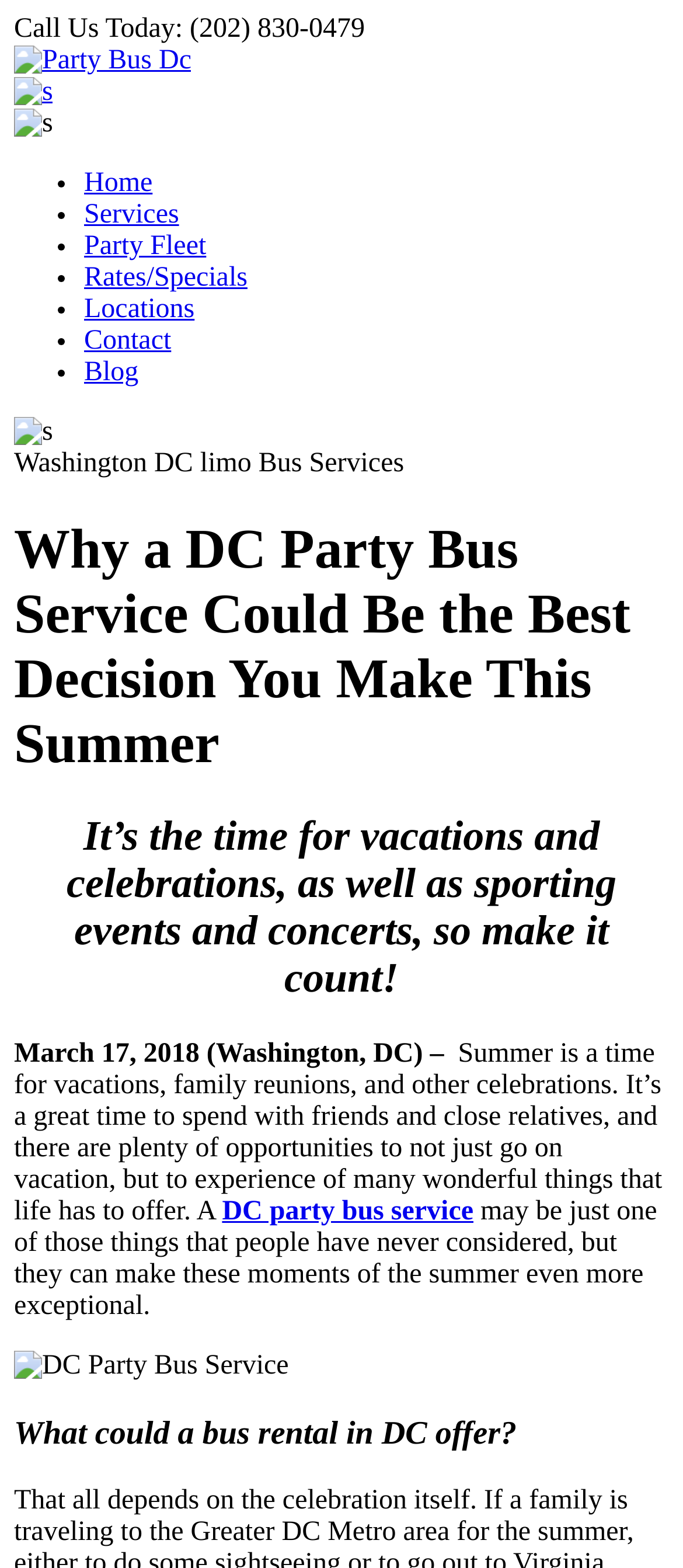Bounding box coordinates are specified in the format (top-left x, top-left y, bottom-right x, bottom-right y). All values are floating point numbers bounded between 0 and 1. Please provide the bounding box coordinate of the region this sentence describes: DC party bus service

[0.325, 0.763, 0.693, 0.782]